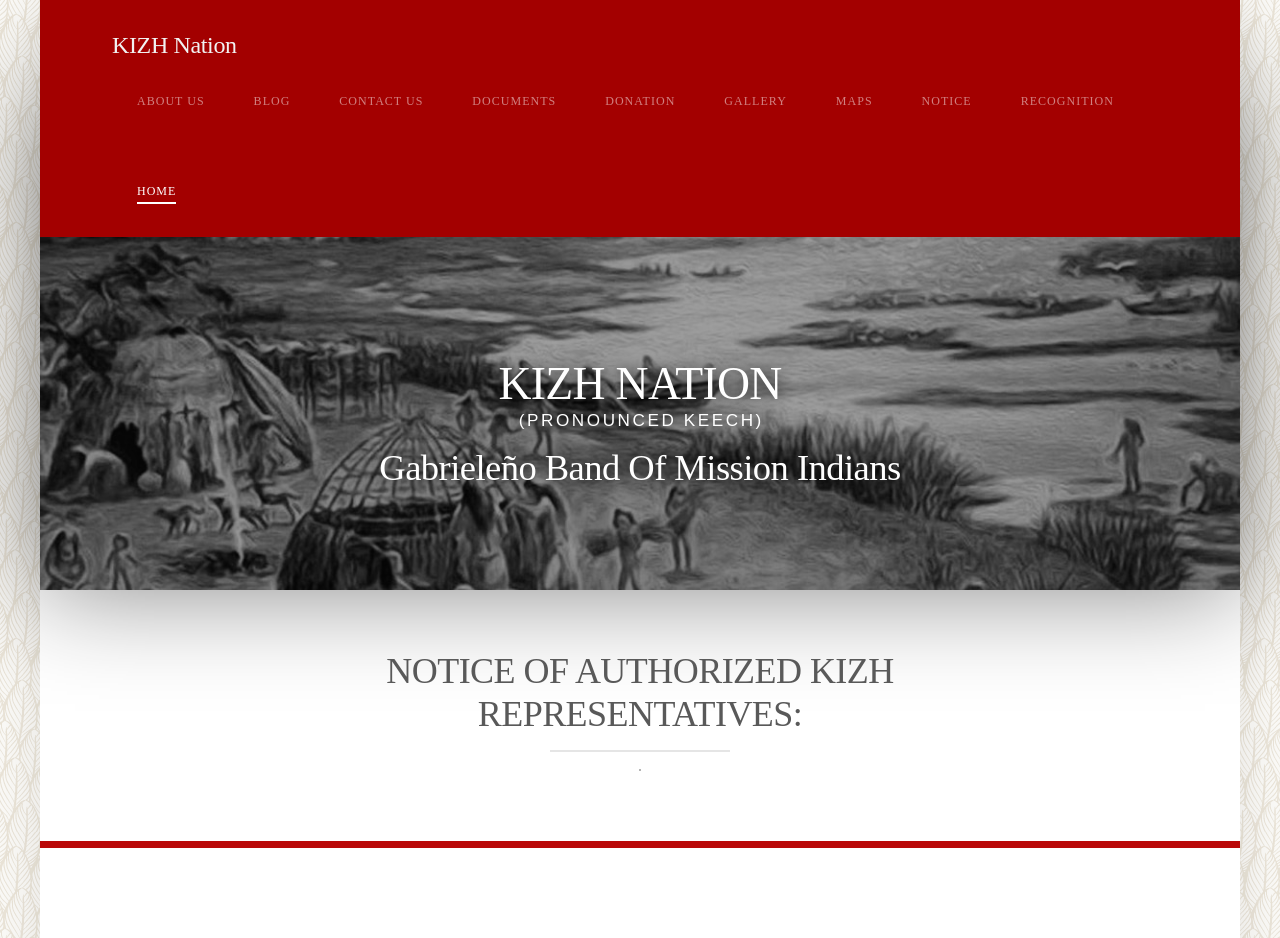Identify and extract the main heading from the webpage.

NOTICE OF AUTHORIZED KIZH REPRESENTATIVES: